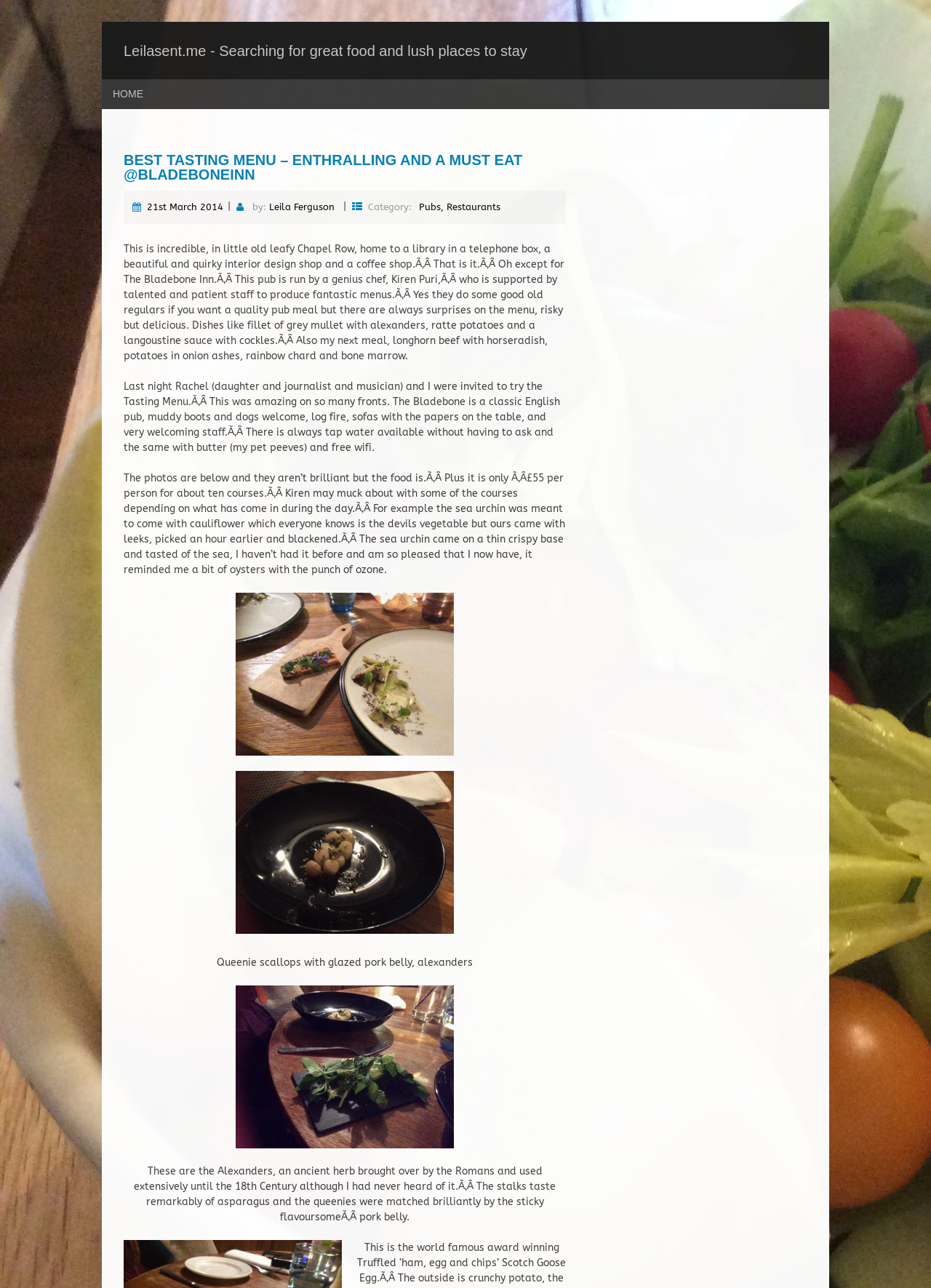Please find the bounding box coordinates of the element that needs to be clicked to perform the following instruction: "Click on 'HOME'". The bounding box coordinates should be four float numbers between 0 and 1, represented as [left, top, right, bottom].

[0.109, 0.062, 0.166, 0.085]